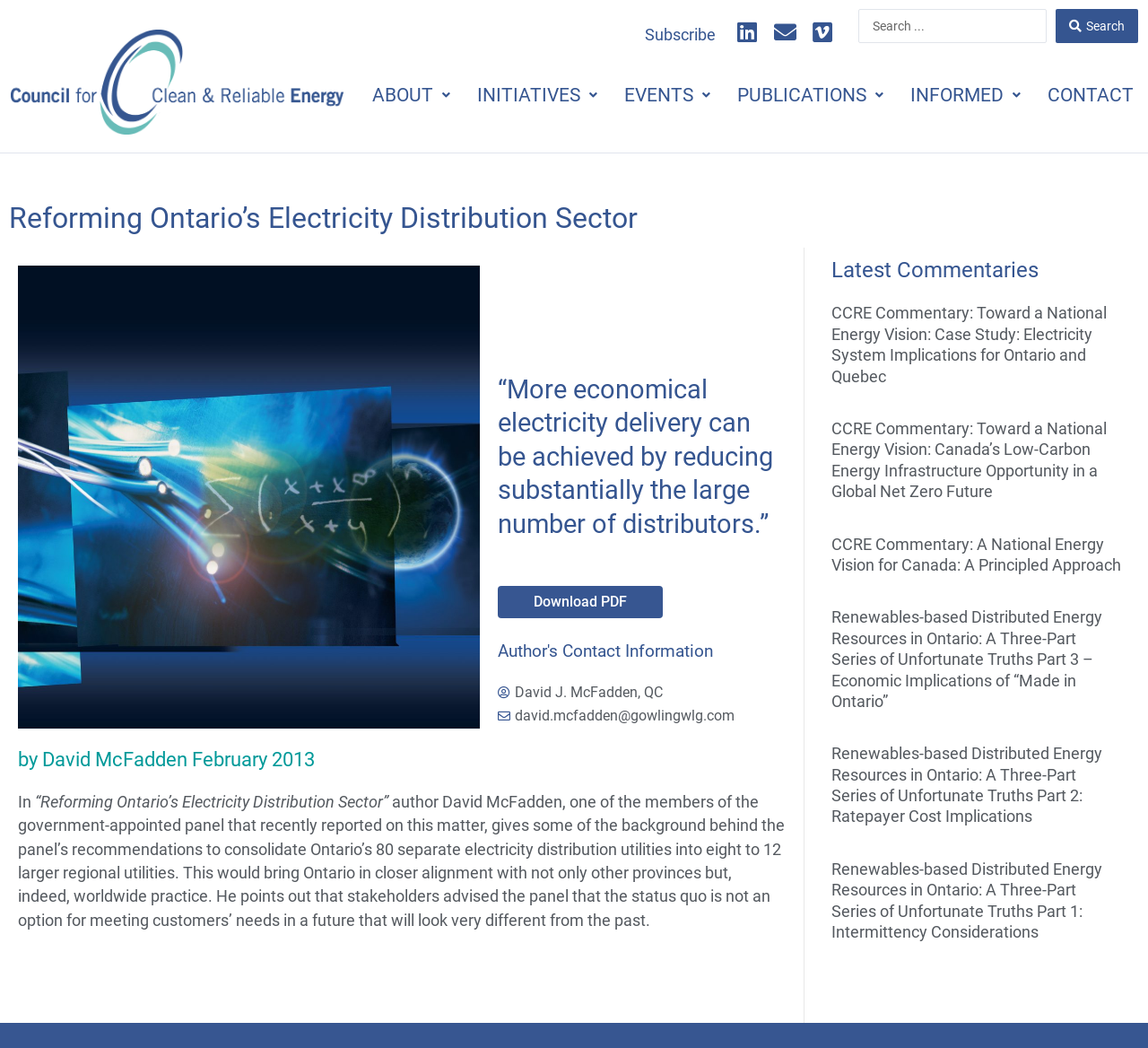Show me the bounding box coordinates of the clickable region to achieve the task as per the instruction: "Subscribe to the newsletter".

[0.562, 0.025, 0.624, 0.042]